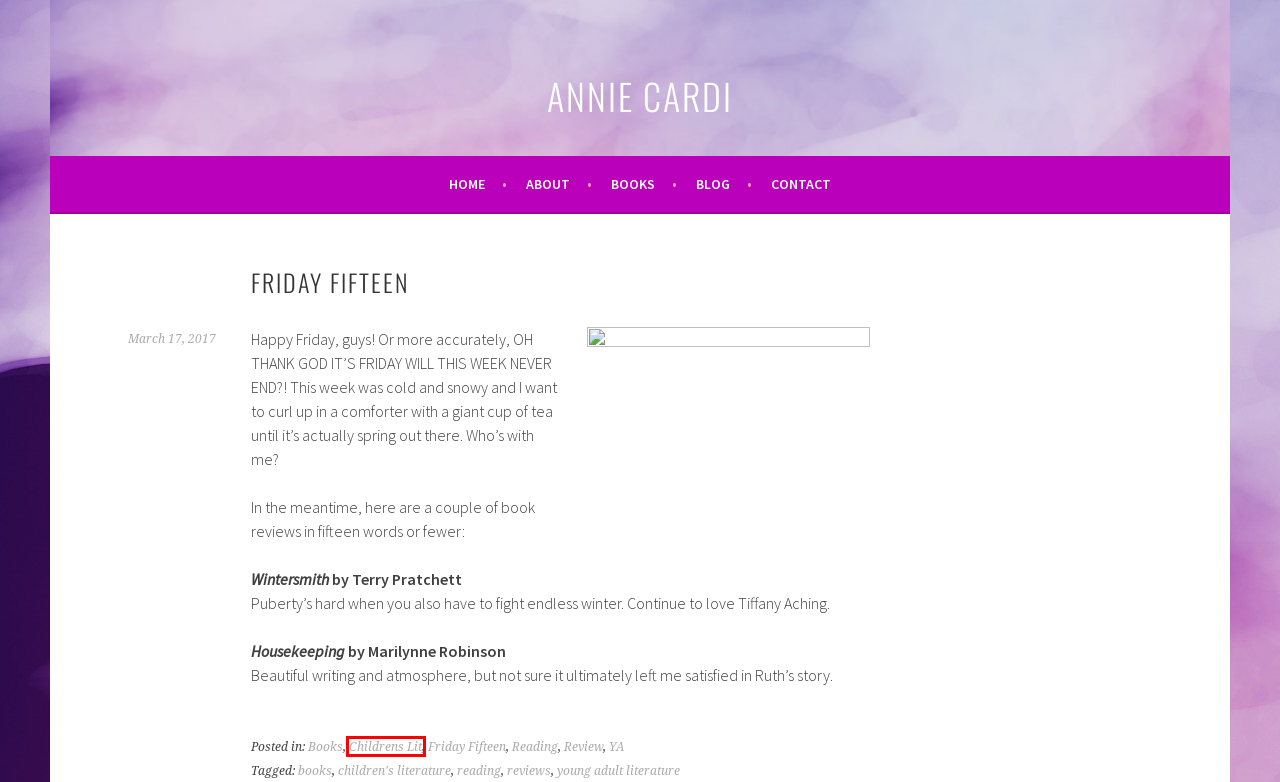Given a screenshot of a webpage with a red bounding box around a UI element, please identify the most appropriate webpage description that matches the new webpage after you click on the element. Here are the candidates:
A. young adult literature – Annie Cardi
B. children’s literature – Annie Cardi
C. reading – Annie Cardi
D. Childrens Lit – Annie Cardi
E. Books – Annie Cardi
F. Annie Cardi
G. Blog – Annie Cardi
H. books – Annie Cardi

D